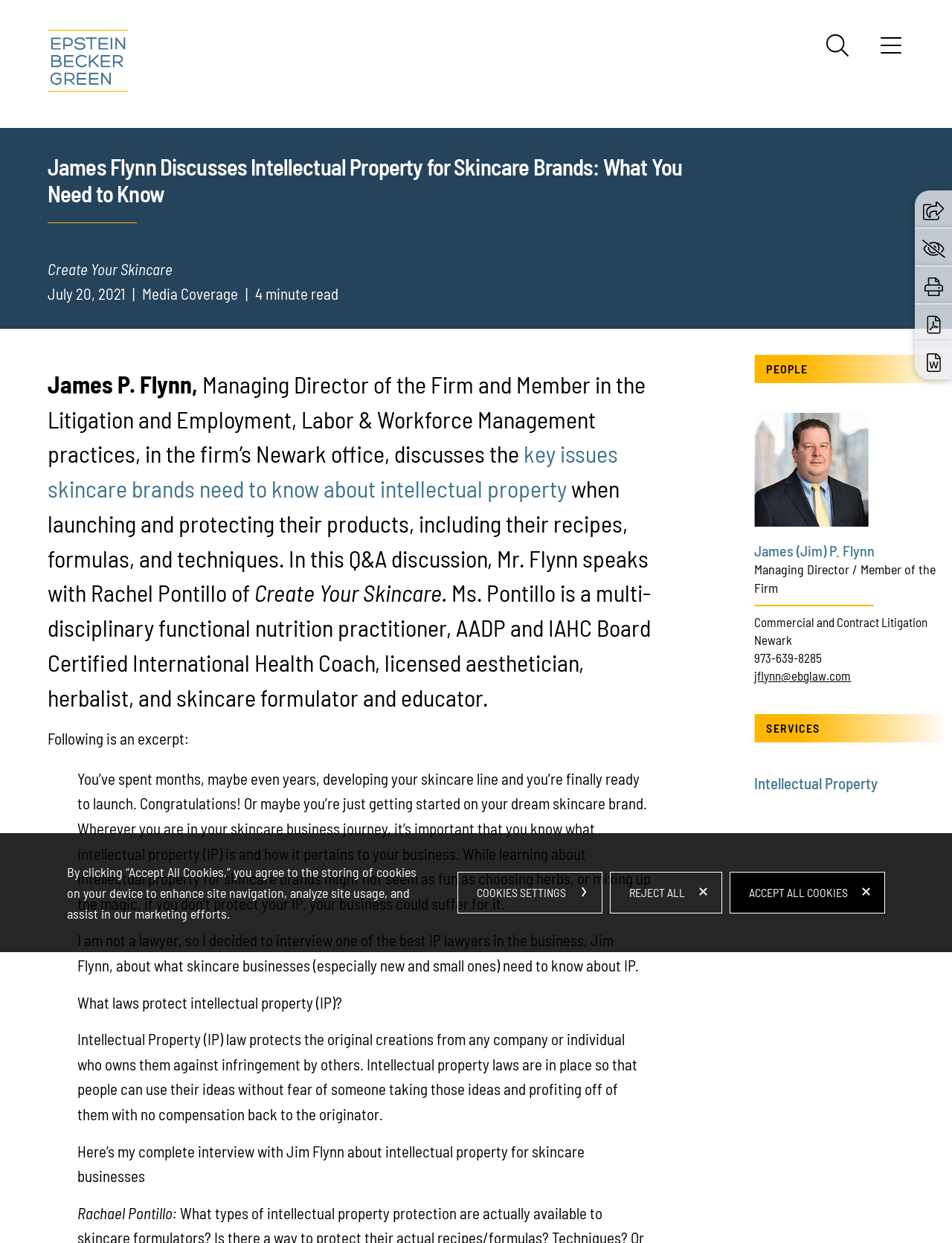Pinpoint the bounding box coordinates of the clickable element to carry out the following instruction: "Search for something."

[0.868, 0.028, 0.891, 0.045]